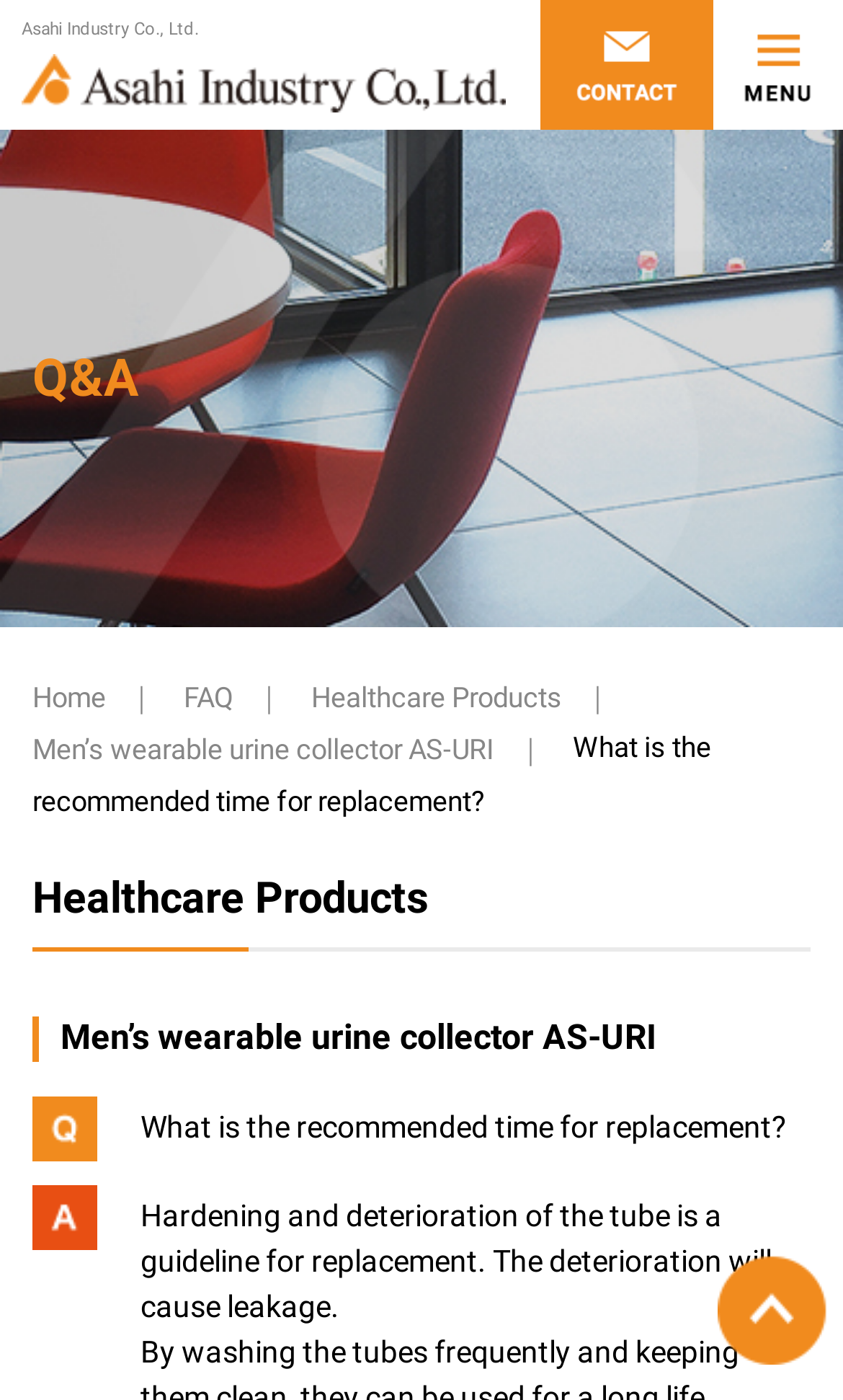Locate and extract the headline of this webpage.

What is the recommended time for replacement?